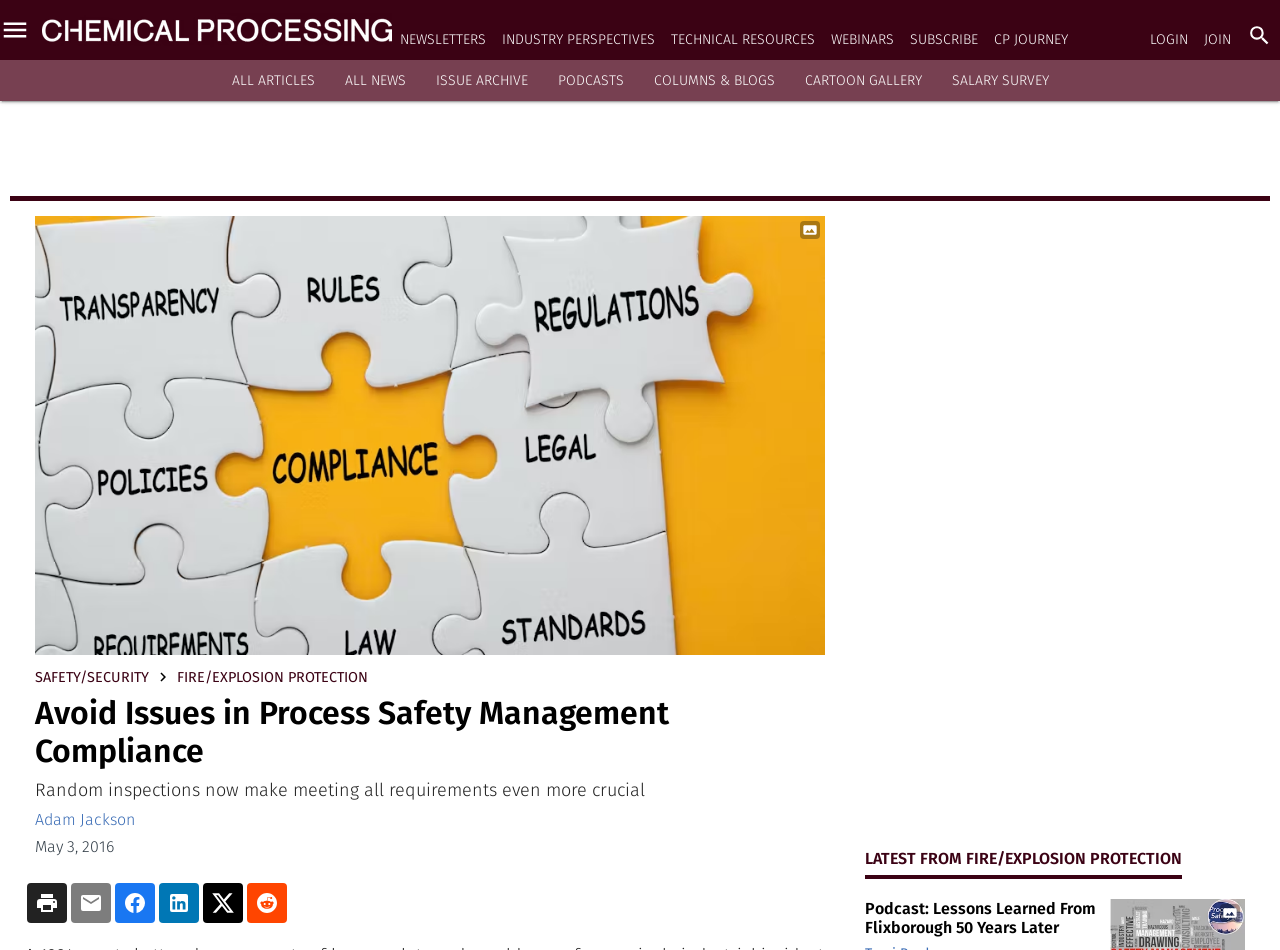Provide the bounding box coordinates of the area you need to click to execute the following instruction: "Read the article 'Avoid Issues in Process Safety Management Compliance'".

[0.027, 0.731, 0.645, 0.811]